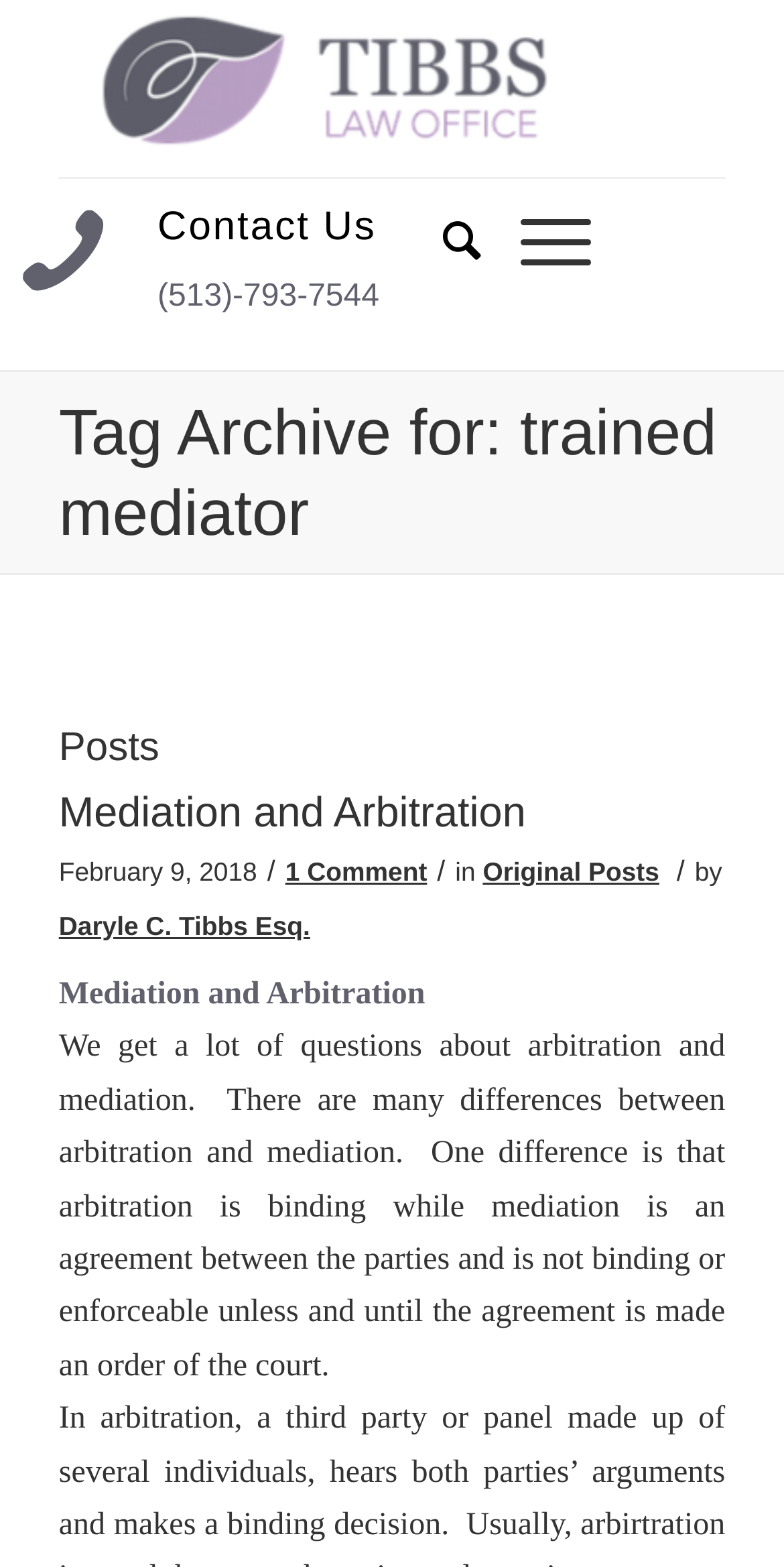What is the date of the post?
Please answer the question with a detailed and comprehensive explanation.

I found the date of the post by looking at the time element with the text 'February 9, 2018' which is located inside the posts section of the webpage.